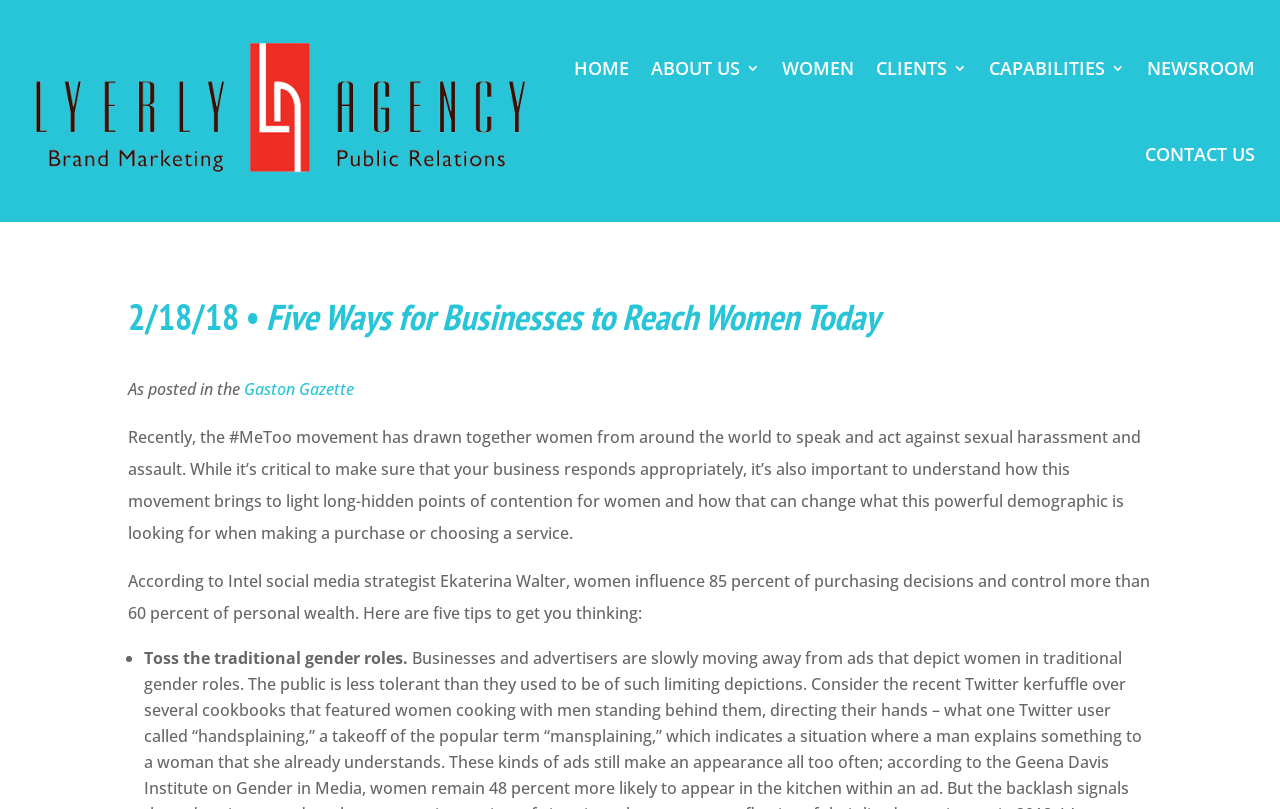Please mark the clickable region by giving the bounding box coordinates needed to complete this instruction: "click HOME".

[0.448, 0.032, 0.491, 0.137]